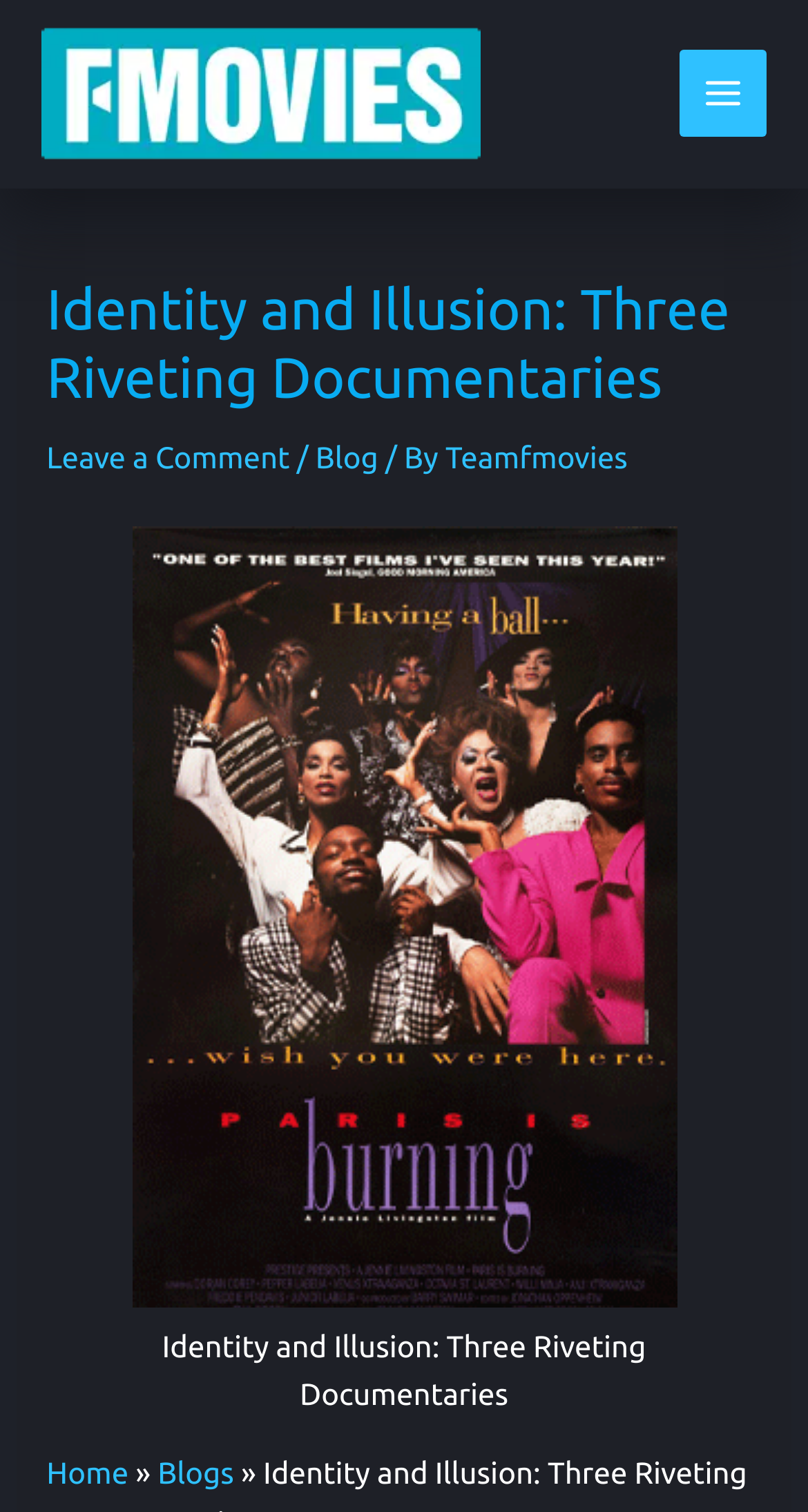Please give a short response to the question using one word or a phrase:
How many images are on the webpage?

3